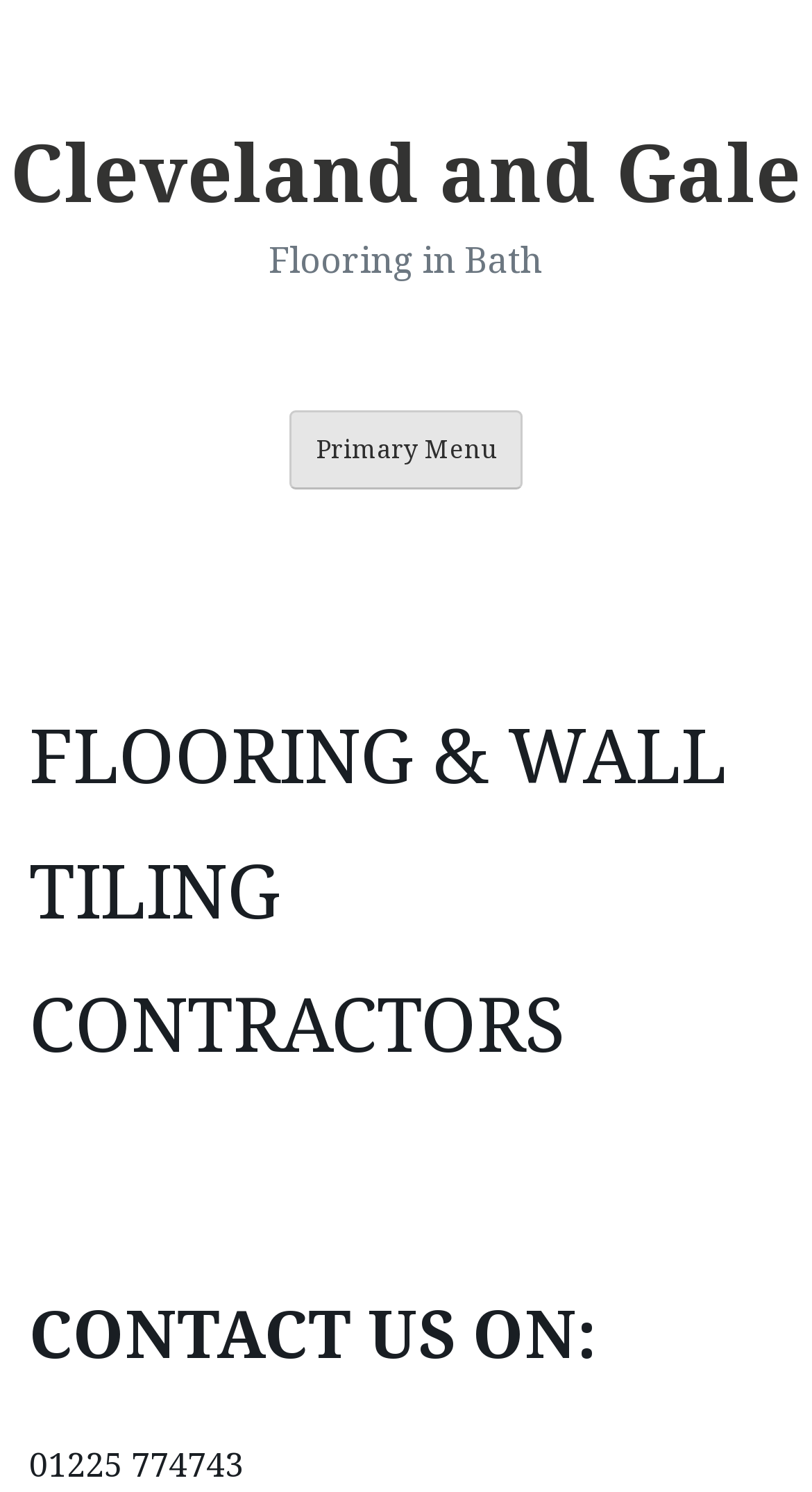What is the title or heading displayed on the webpage?

Luxury Design Flooring